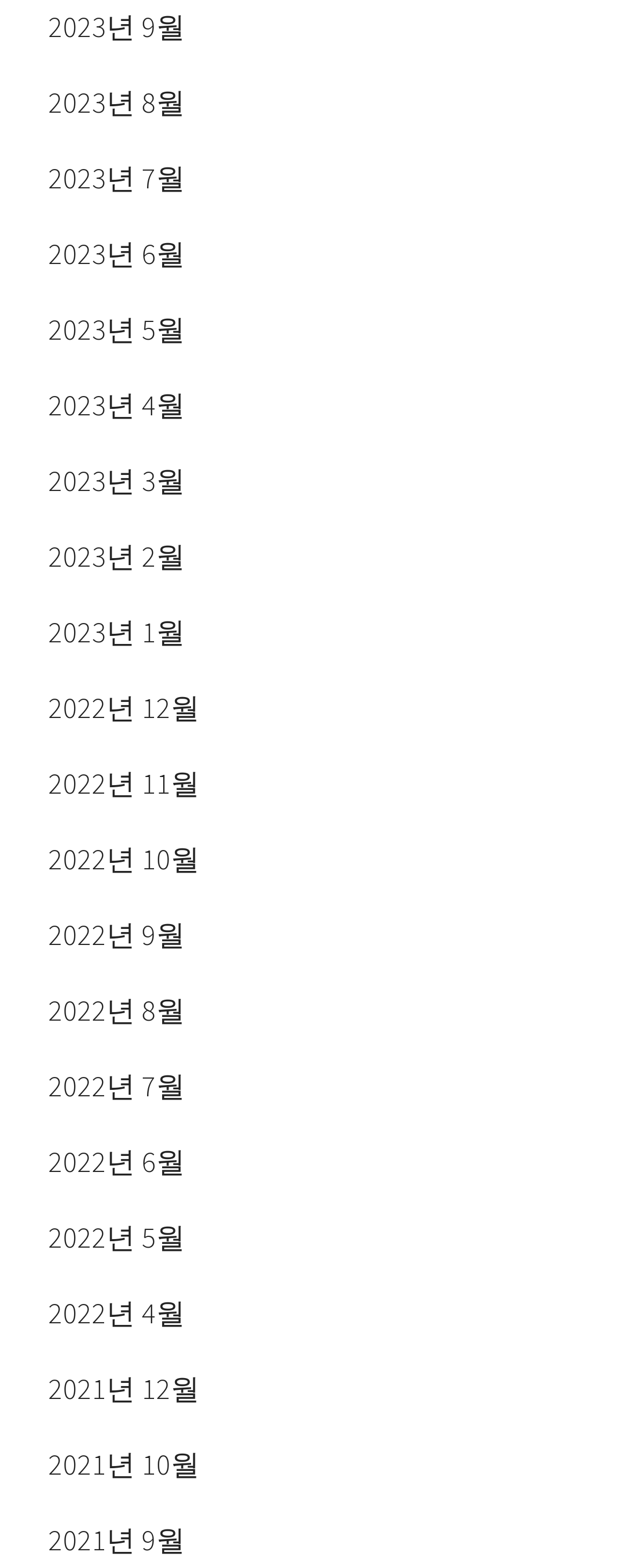What is the latest month listed?
Answer briefly with a single word or phrase based on the image.

2023년 8월